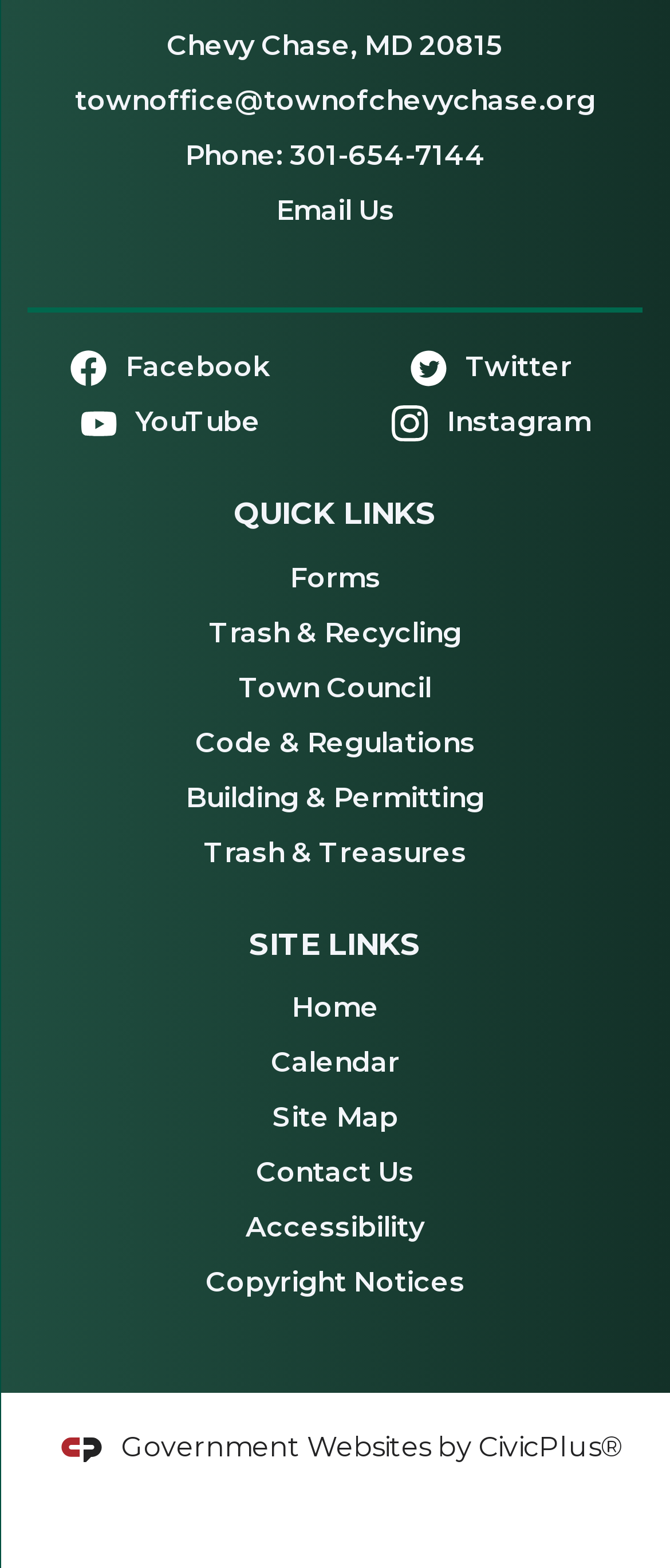Identify the bounding box for the given UI element using the description provided. Coordinates should be in the format (top-left x, top-left y, bottom-right x, bottom-right y) and must be between 0 and 1. Here is the description: Site Map

[0.406, 0.702, 0.594, 0.723]